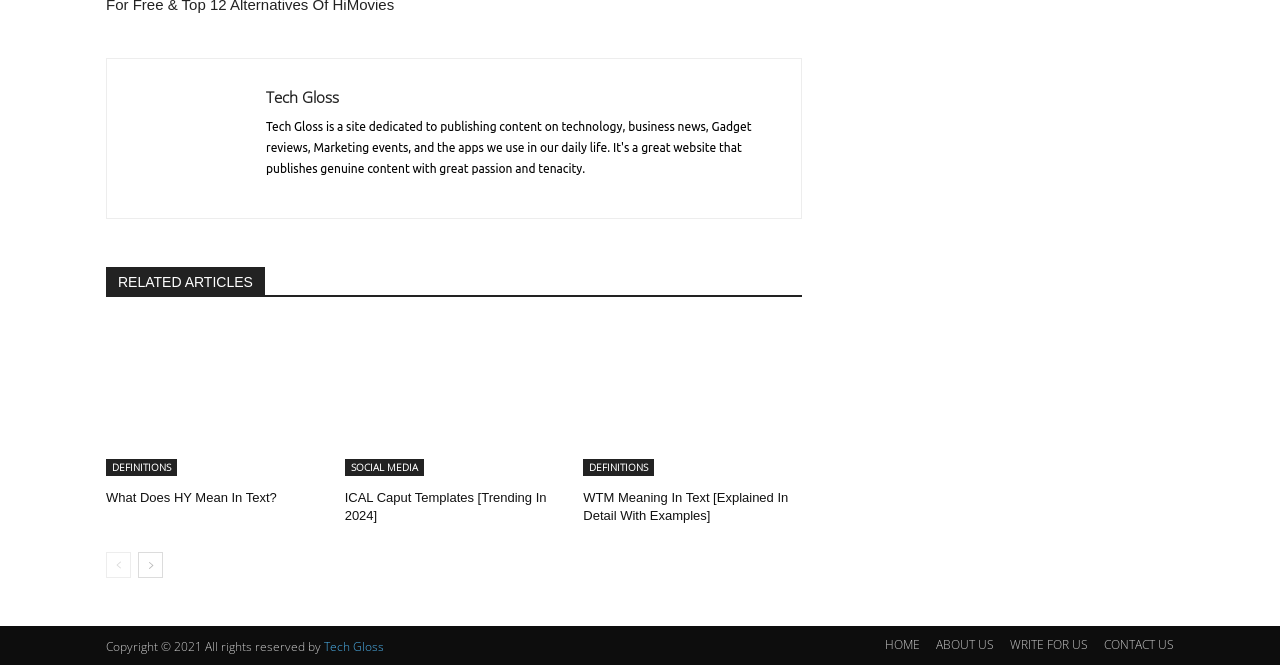Indicate the bounding box coordinates of the element that needs to be clicked to satisfy the following instruction: "read about HY meaning in text". The coordinates should be four float numbers between 0 and 1, i.e., [left, top, right, bottom].

[0.083, 0.486, 0.254, 0.716]